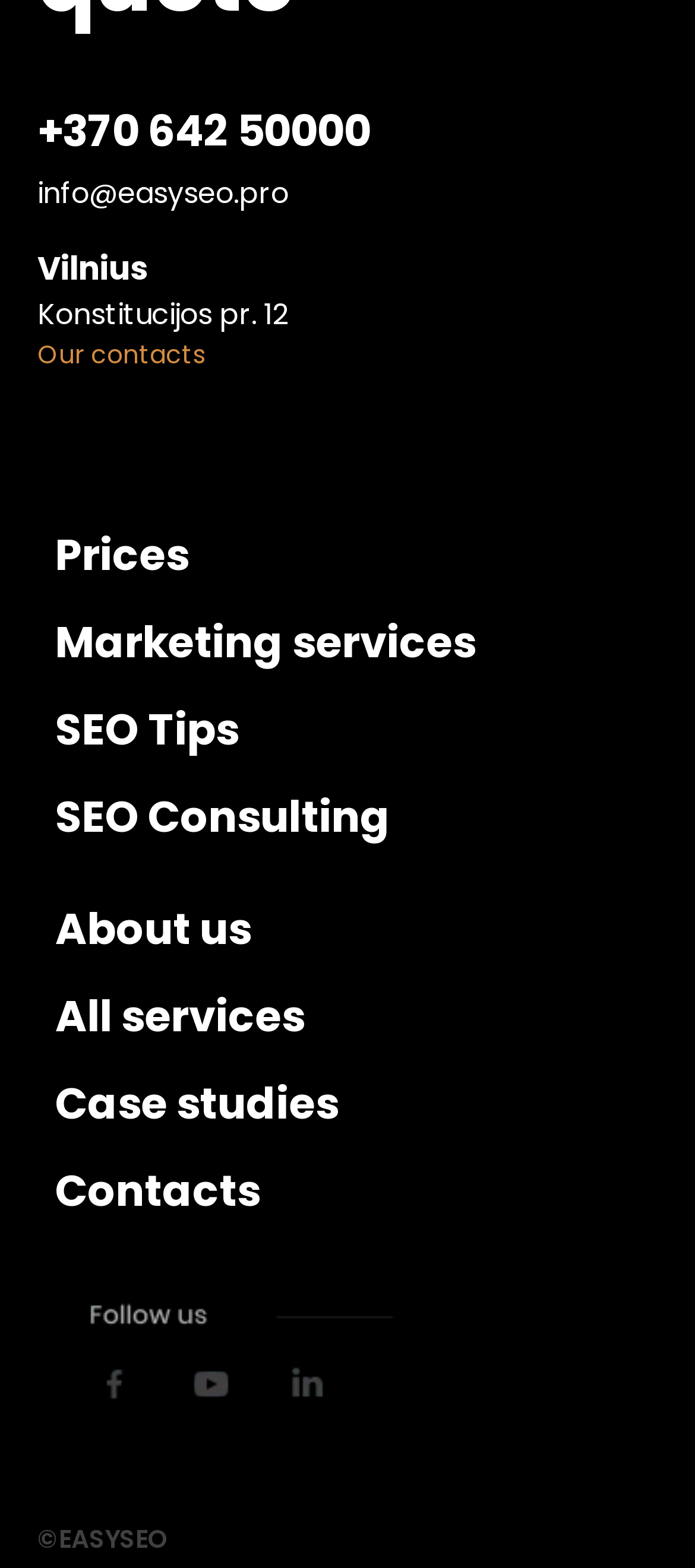What is the company's location?
Based on the image, give a one-word or short phrase answer.

Vilnius